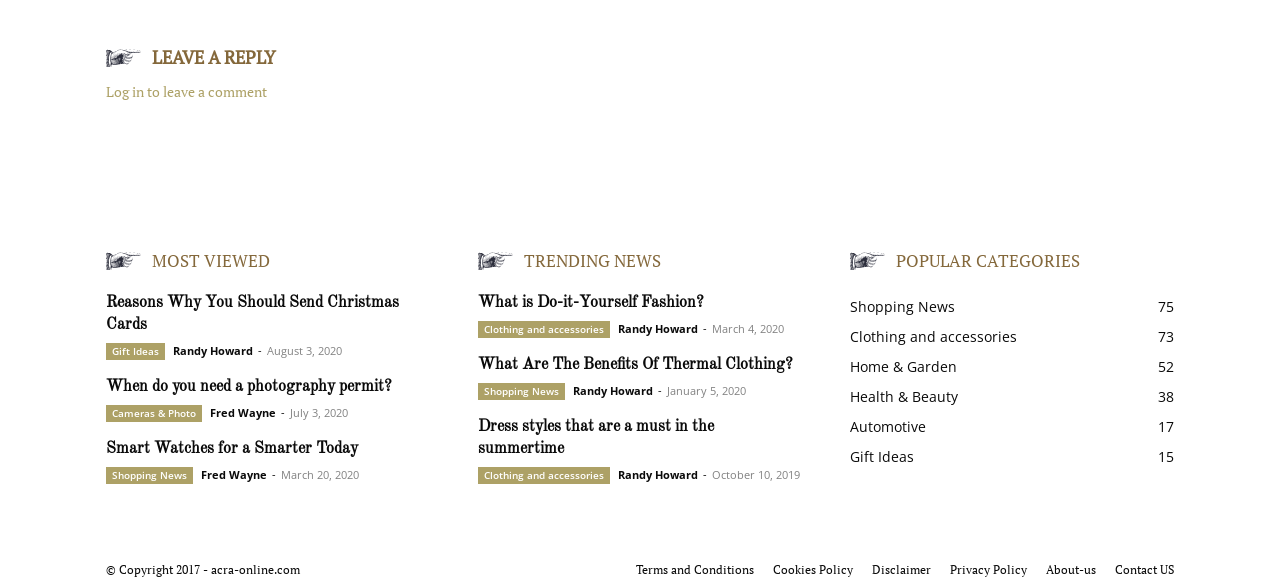Provide a one-word or one-phrase answer to the question:
What is the date of the article 'Dress styles that are a must in the summertime'?

October 10, 2019